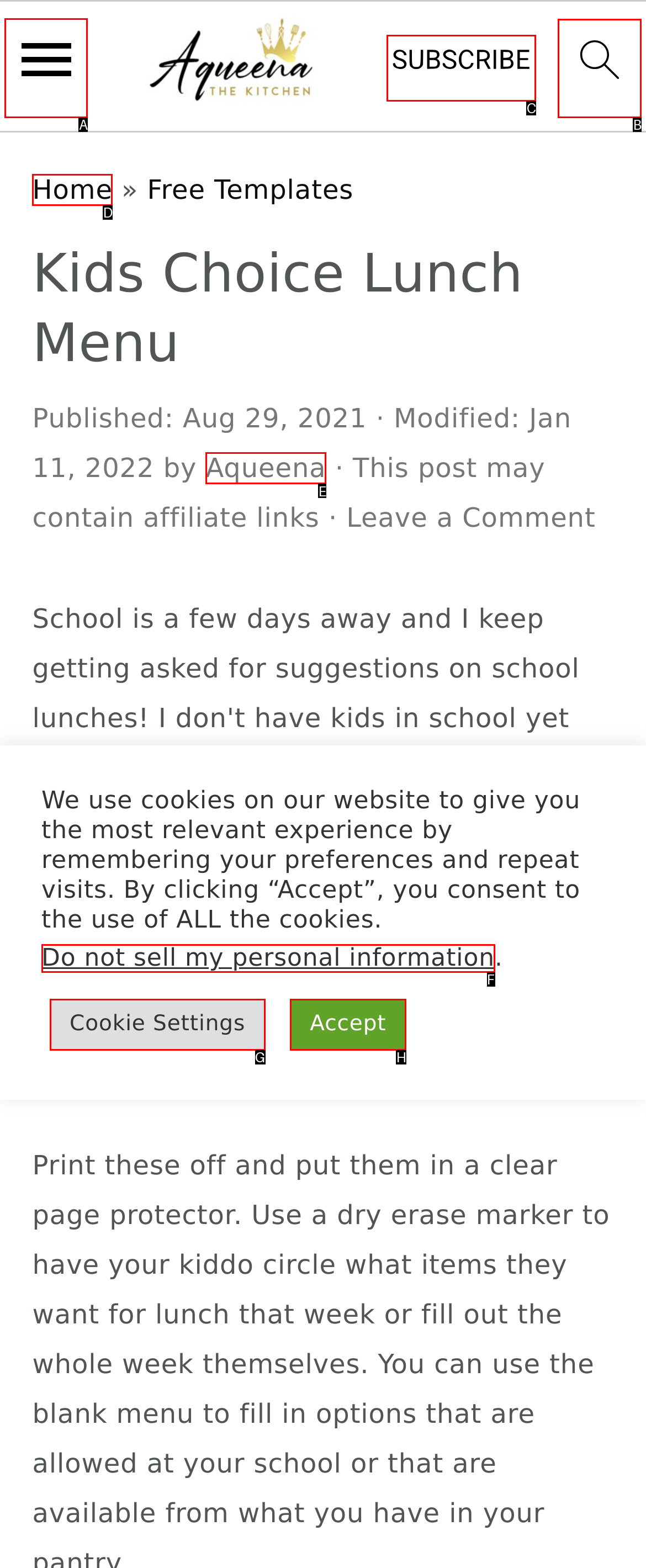Select the appropriate HTML element to click for the following task: Search for something
Answer with the letter of the selected option from the given choices directly.

B